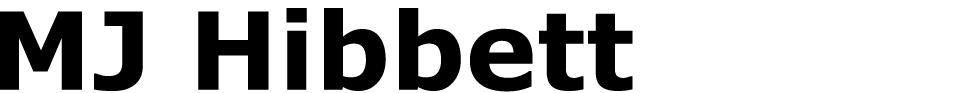Describe the image with as much detail as possible.

The image features the bold and prominent lettering of "MJ Hibbett & The Validators," which appears to be the title or branding associated with a music artist or band. The typography is striking, likely designed to capture attention on a webpage dedicated to their work. The text conveys a sense of creativity and artistic flair, fitting for a platform that shares blog posts, events (gigs), and music-related content. Above this bold announcement, there might be additional elements present on the page that contribute to an engaging experience for fans and visitors interested in the artist's endeavors. Overall, the image serves as a visual representation of the artist's identity and connection to their audience.